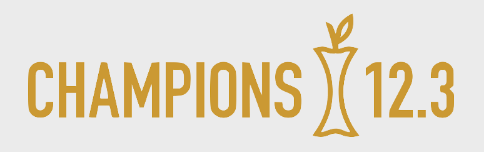Reply to the question with a single word or phrase:
What does the hourglass shape symbolize?

Sustainability and waste reduction